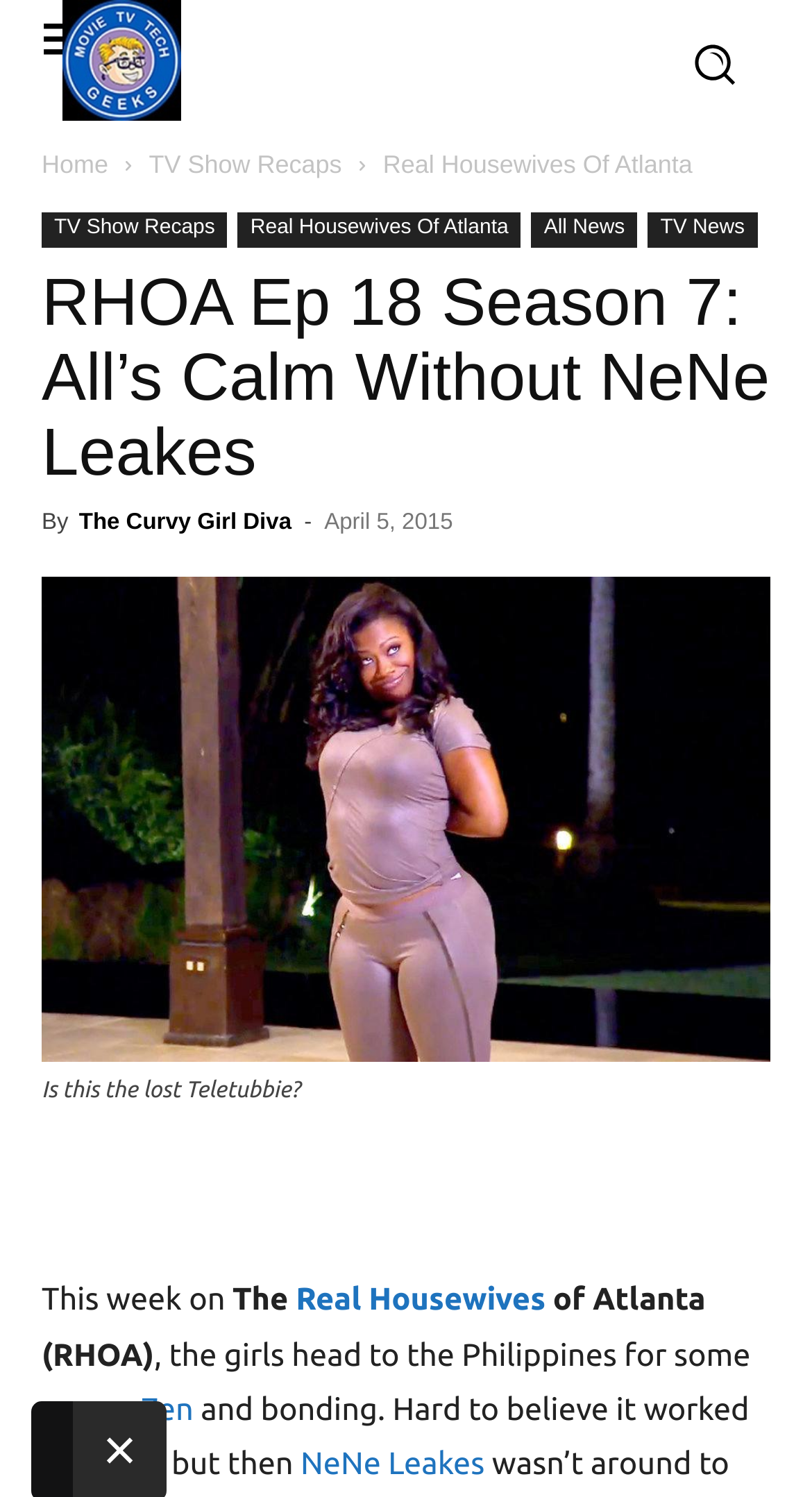Bounding box coordinates are to be given in the format (top-left x, top-left y, bottom-right x, bottom-right y). All values must be floating point numbers between 0 and 1. Provide the bounding box coordinate for the UI element described as: Real Housewives

[0.364, 0.856, 0.672, 0.88]